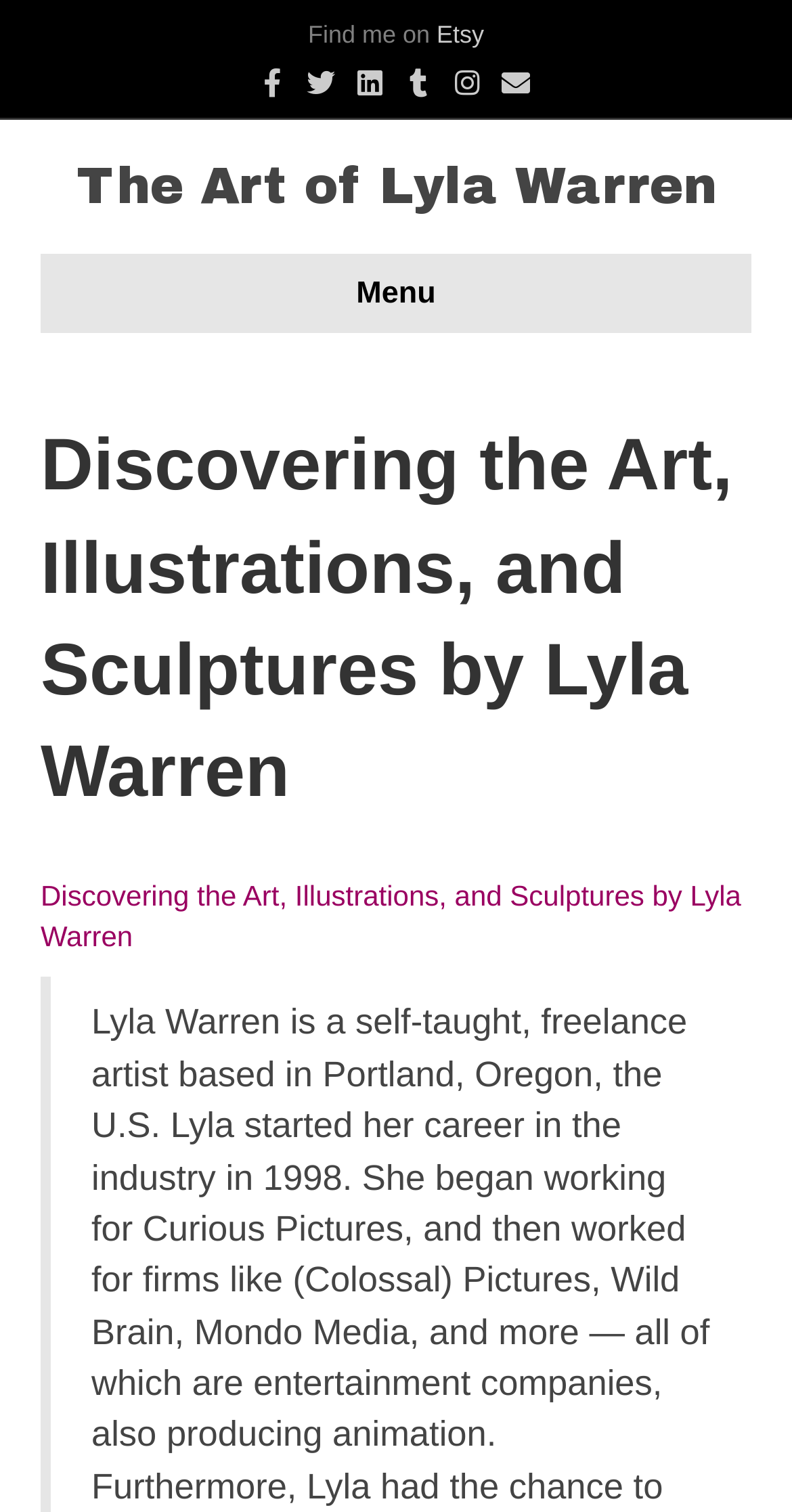Find and indicate the bounding box coordinates of the region you should select to follow the given instruction: "Explore the art of Lyla Warren".

[0.051, 0.581, 0.936, 0.63]